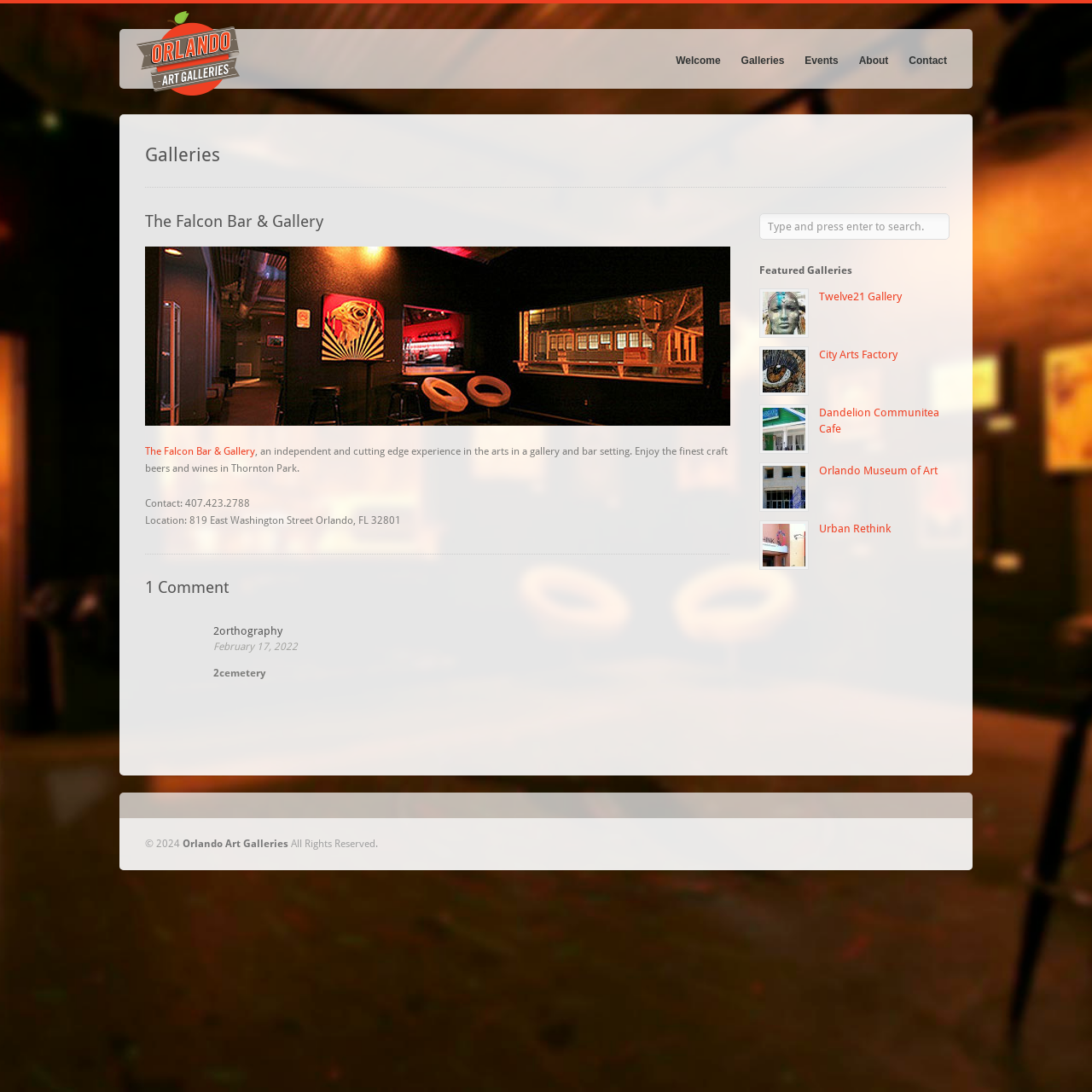Reply to the question with a brief word or phrase: How many featured galleries are listed?

5